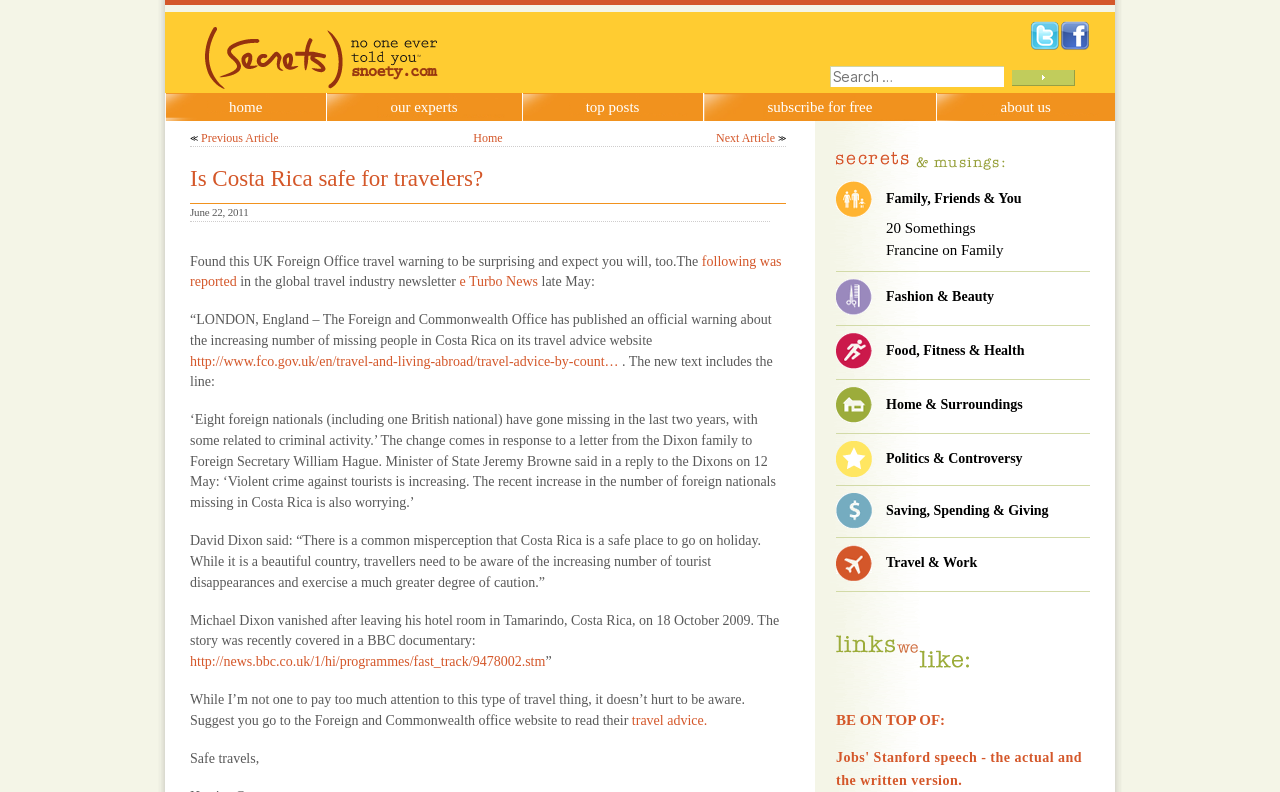What is the topic of the article on the webpage?
Analyze the screenshot and provide a detailed answer to the question.

The topic of the article can be inferred from the content of the webpage, which discusses a UK Foreign Office travel warning about Costa Rica and the increasing number of missing people in the country.